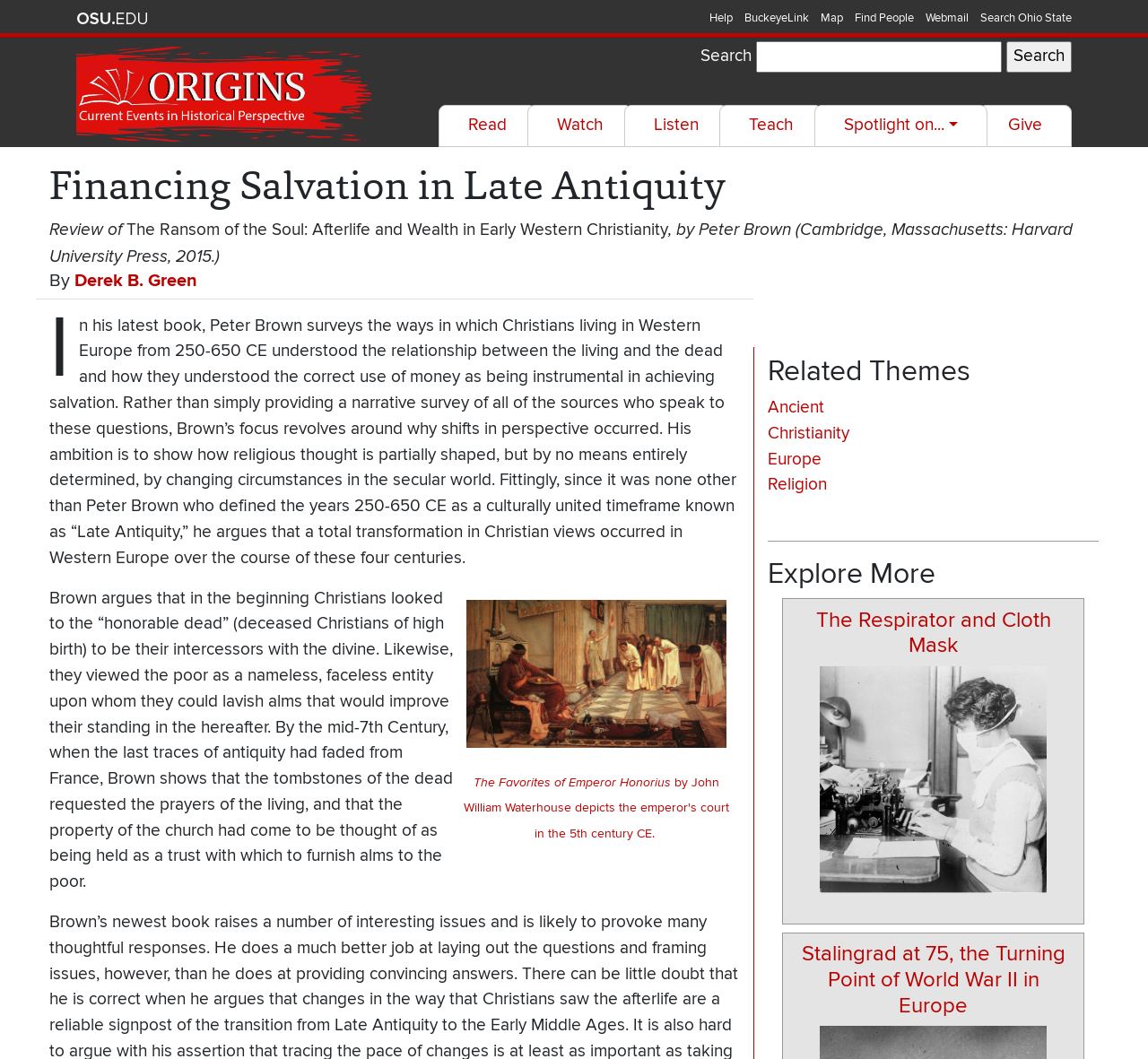What is the name of the website section being displayed?
Refer to the screenshot and deliver a thorough answer to the question presented.

The answer can be found in the link 'Origins: Current Events in Historical Perspective' which is a navigation element on the webpage.